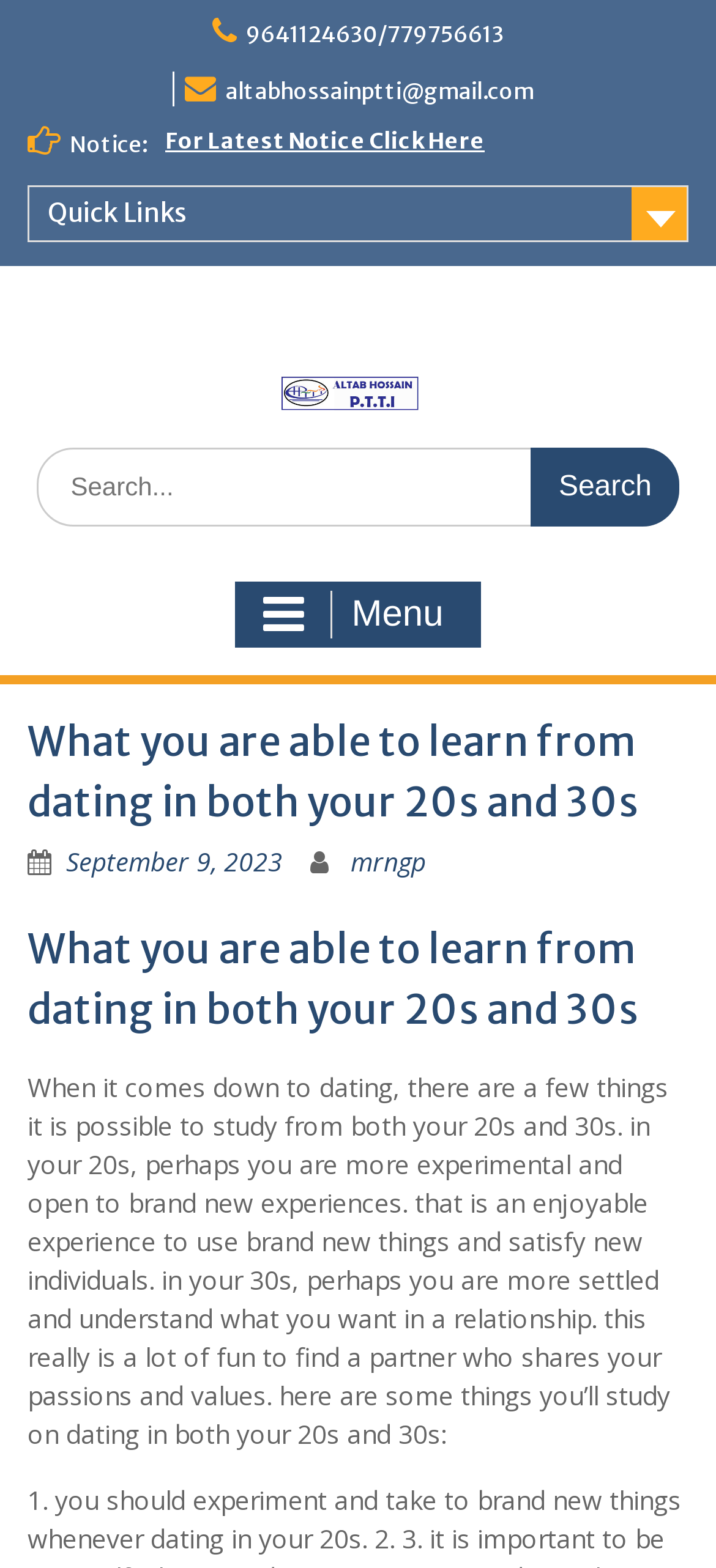Can you find the bounding box coordinates for the element to click on to achieve the instruction: "Search for something"?

[0.051, 0.286, 0.949, 0.336]